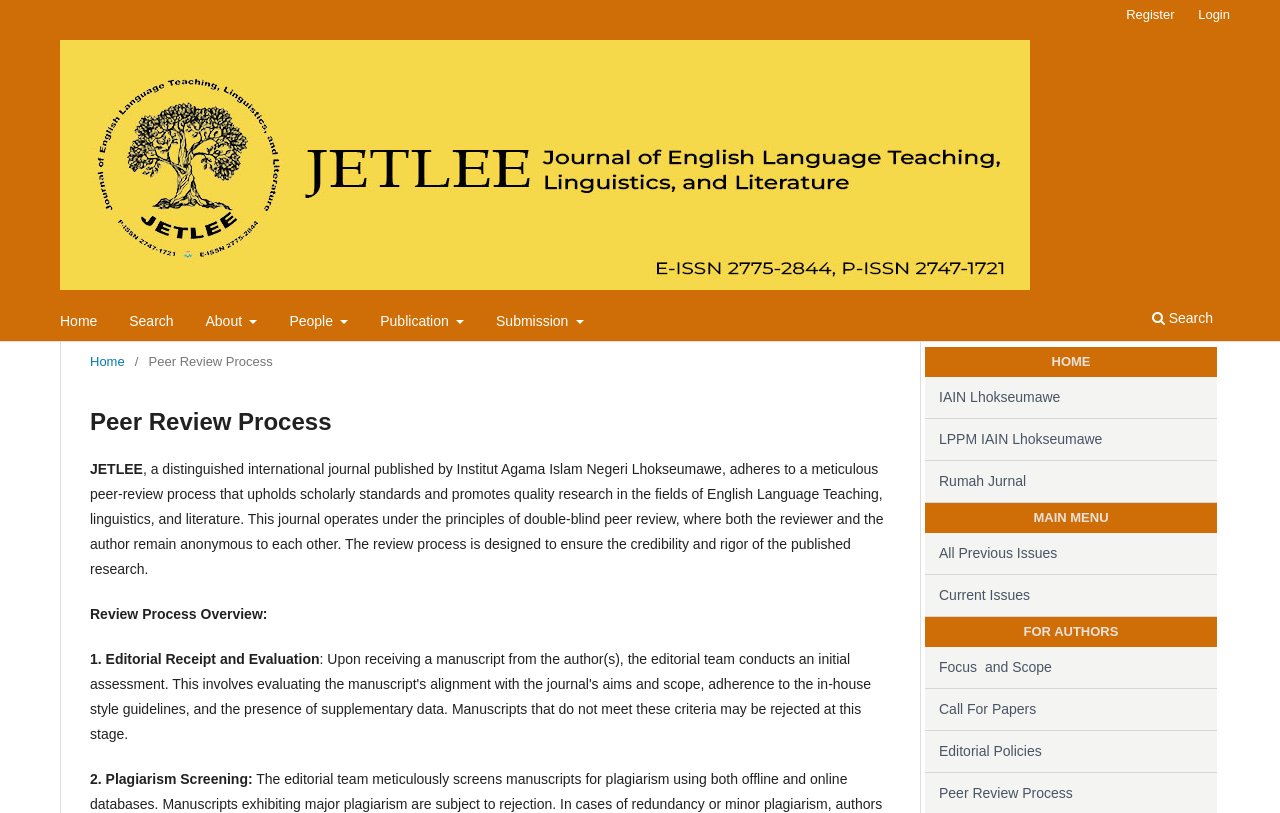Given the element description Focus and Scope, specify the bounding box coordinates of the corresponding UI element in the format (top-left x, top-left y, bottom-right x, bottom-right y). All values must be between 0 and 1.

[0.723, 0.796, 0.951, 0.846]